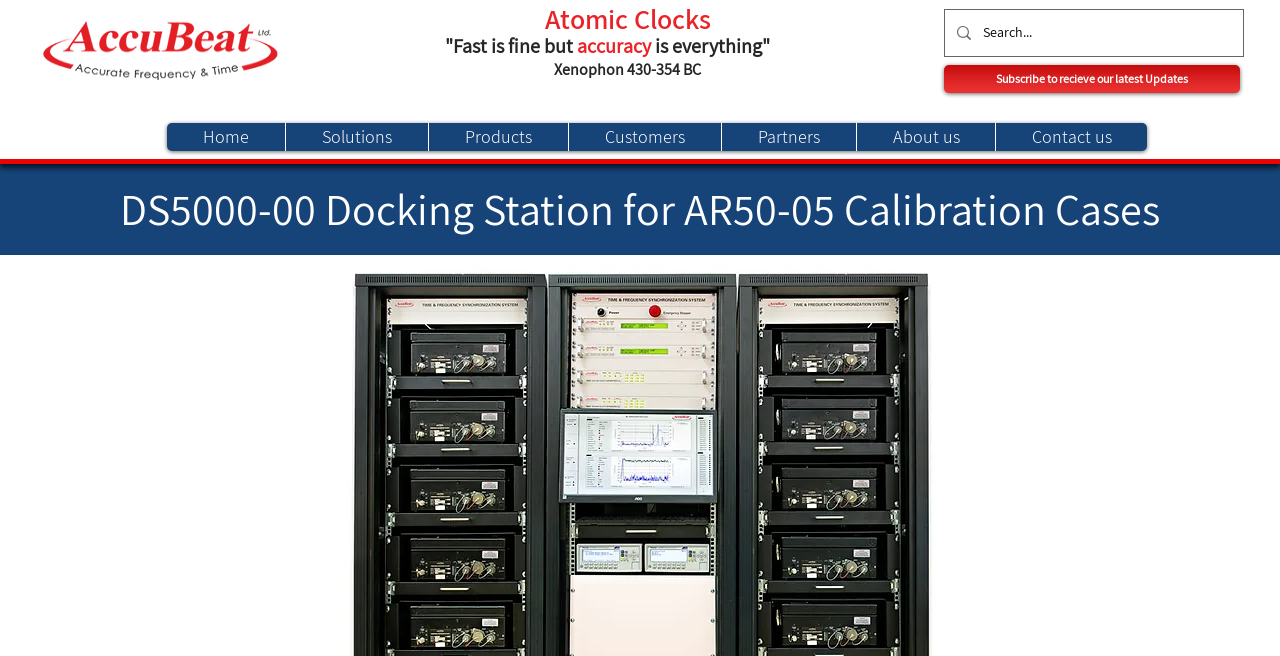What is the navigation menu for?
We need a detailed and meticulous answer to the question.

The navigation menu is for the site, and it contains links to different sections such as Home, Solutions, Products, Customers, Partners, and About us.